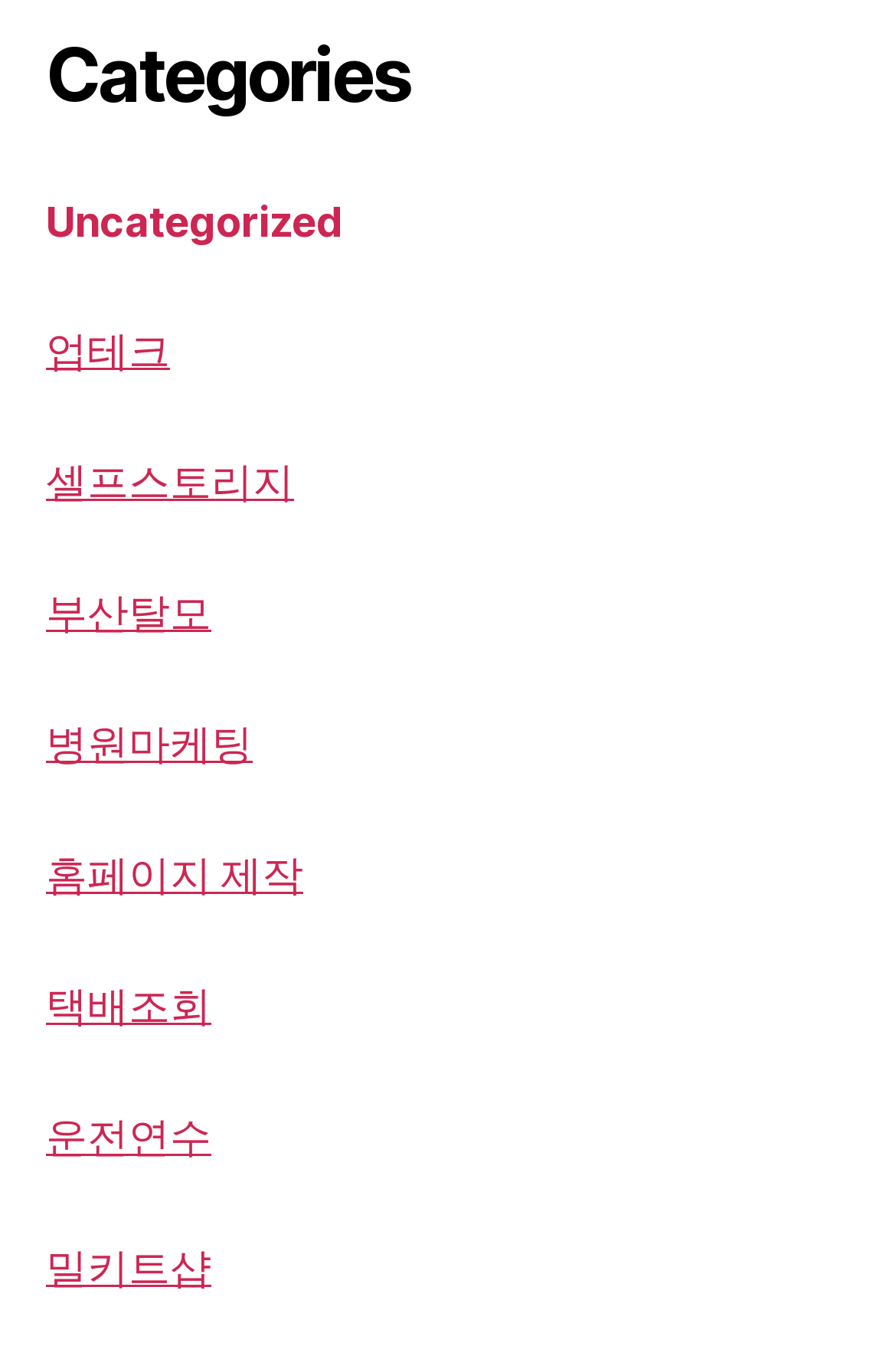Please identify the bounding box coordinates of the clickable area that will fulfill the following instruction: "explore 셀프스토리지 category". The coordinates should be in the format of four float numbers between 0 and 1, i.e., [left, top, right, bottom].

[0.051, 0.34, 0.328, 0.38]